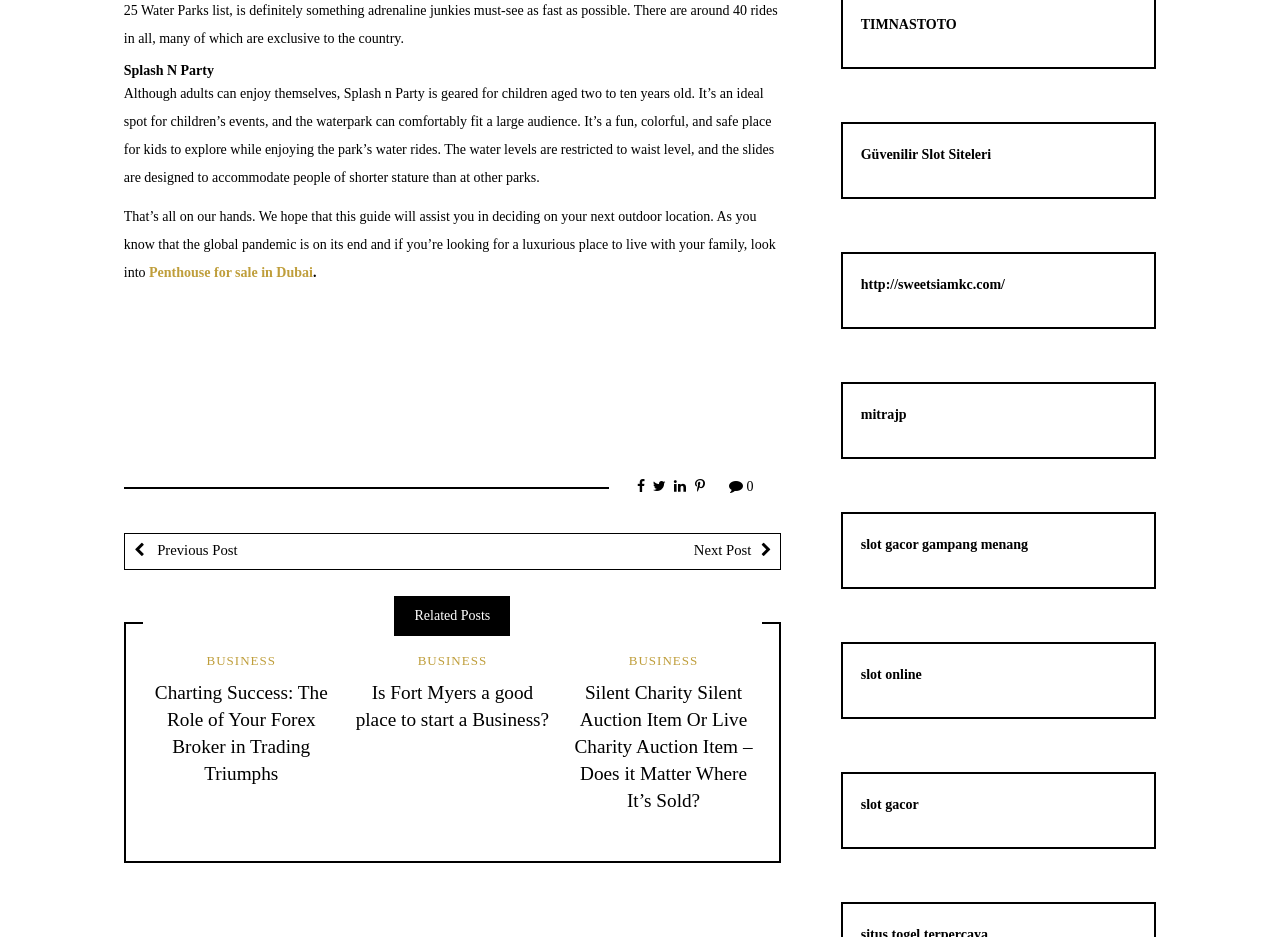Provide the bounding box coordinates of the UI element that matches the description: "Penthouse for sale in Dubai".

[0.116, 0.282, 0.244, 0.298]